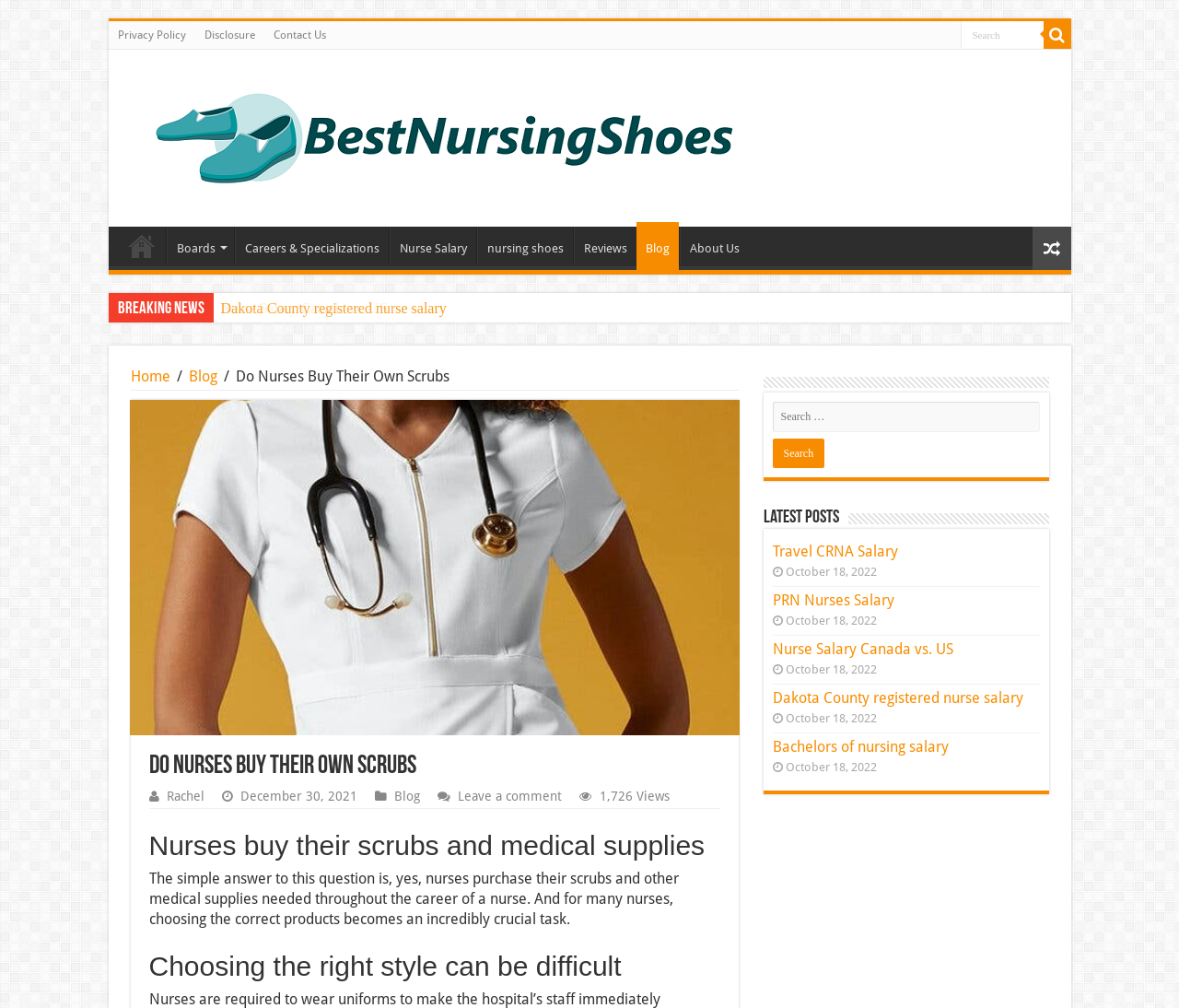Please identify the bounding box coordinates of the area I need to click to accomplish the following instruction: "Read the blog post 'Do Nurses Buy Their Own Scrubs'".

[0.2, 0.365, 0.381, 0.382]